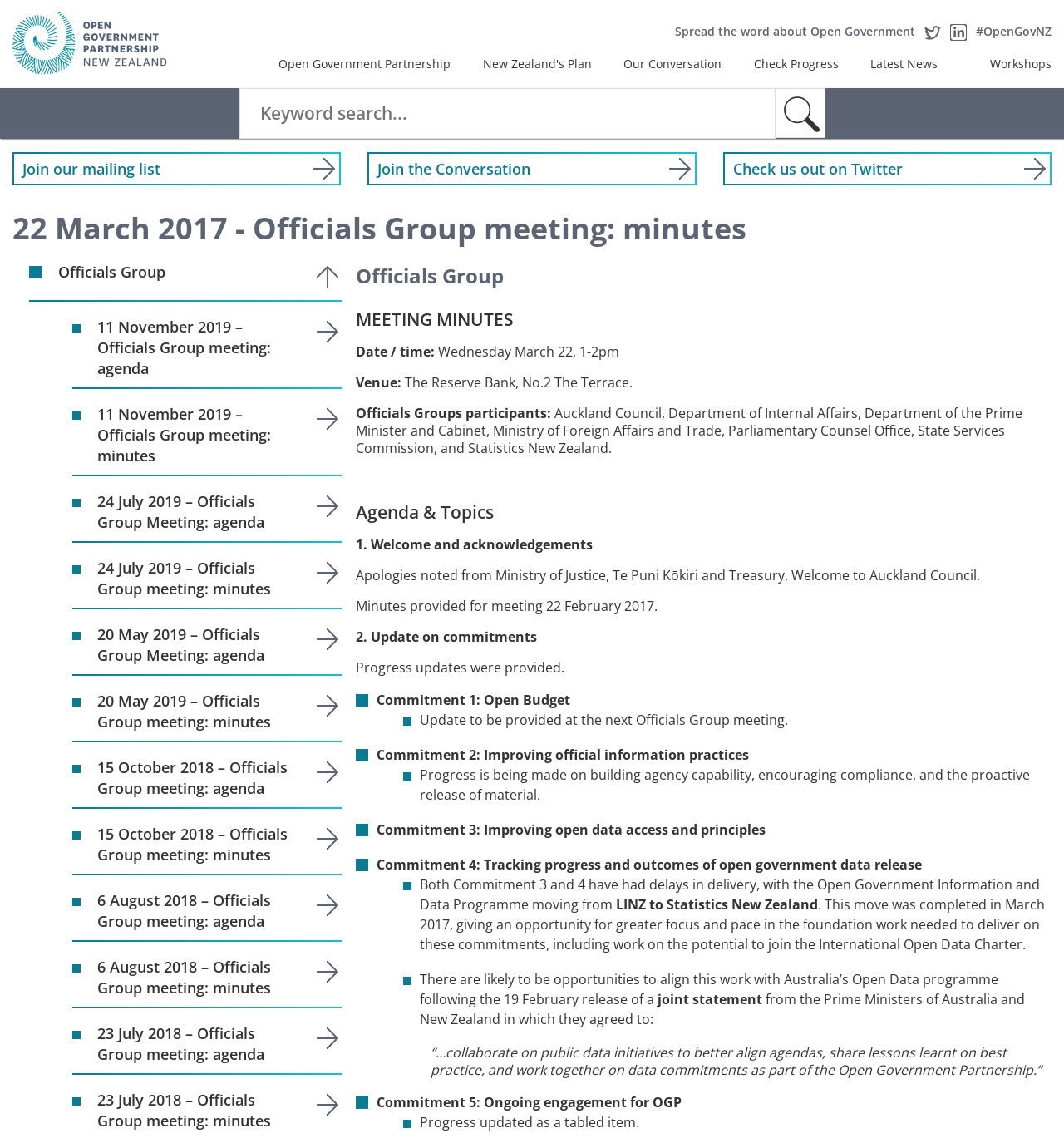Where is the Officials Group meeting held?
Answer the question with a thorough and detailed explanation.

I found the answer by looking at the text 'Venue: The Reserve Bank, No.2 The Terrace.' which specifies the location of the meeting.